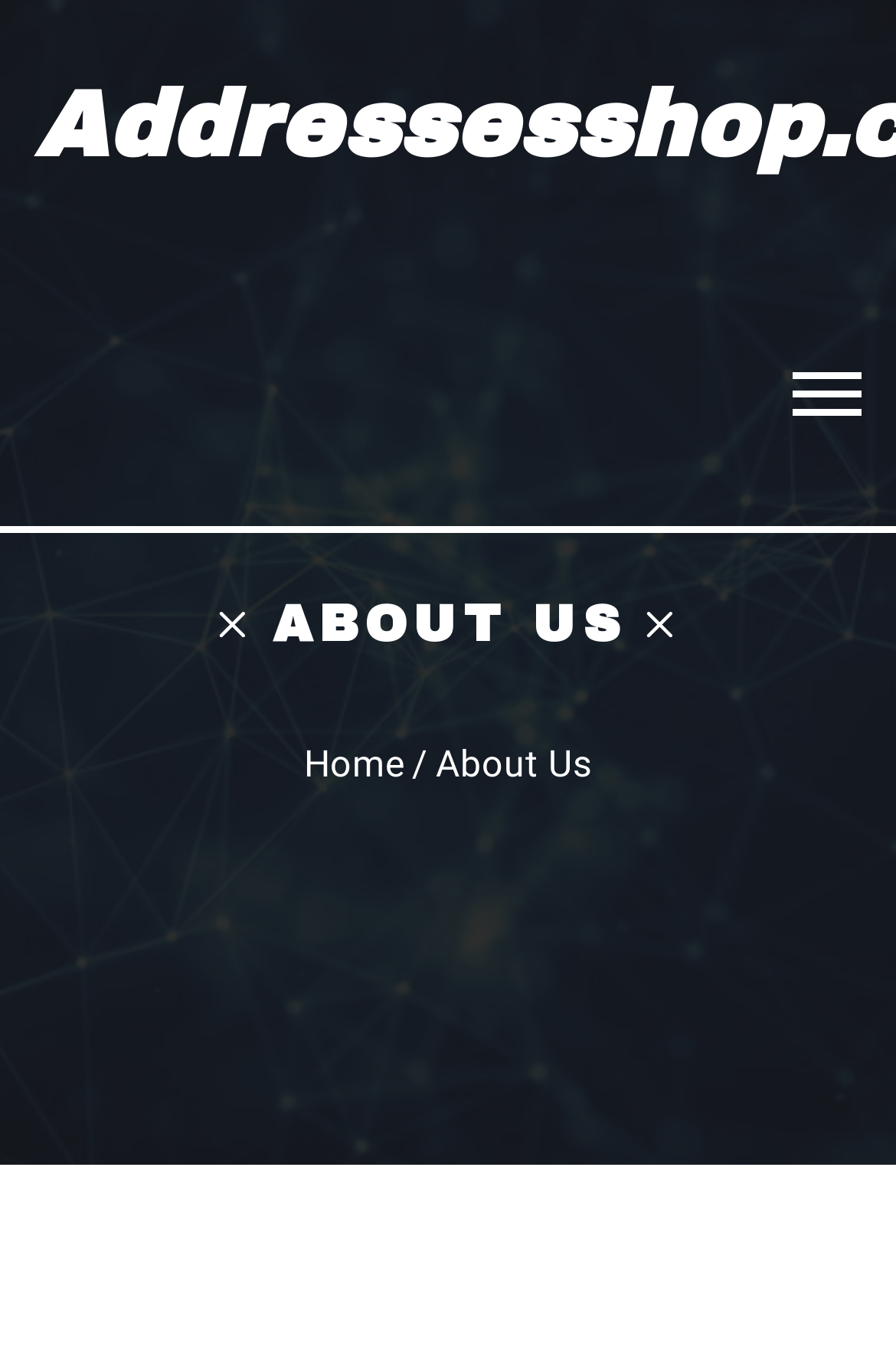What is the text next to the 'Home' link?
Answer with a single word or phrase by referring to the visual content.

About Us